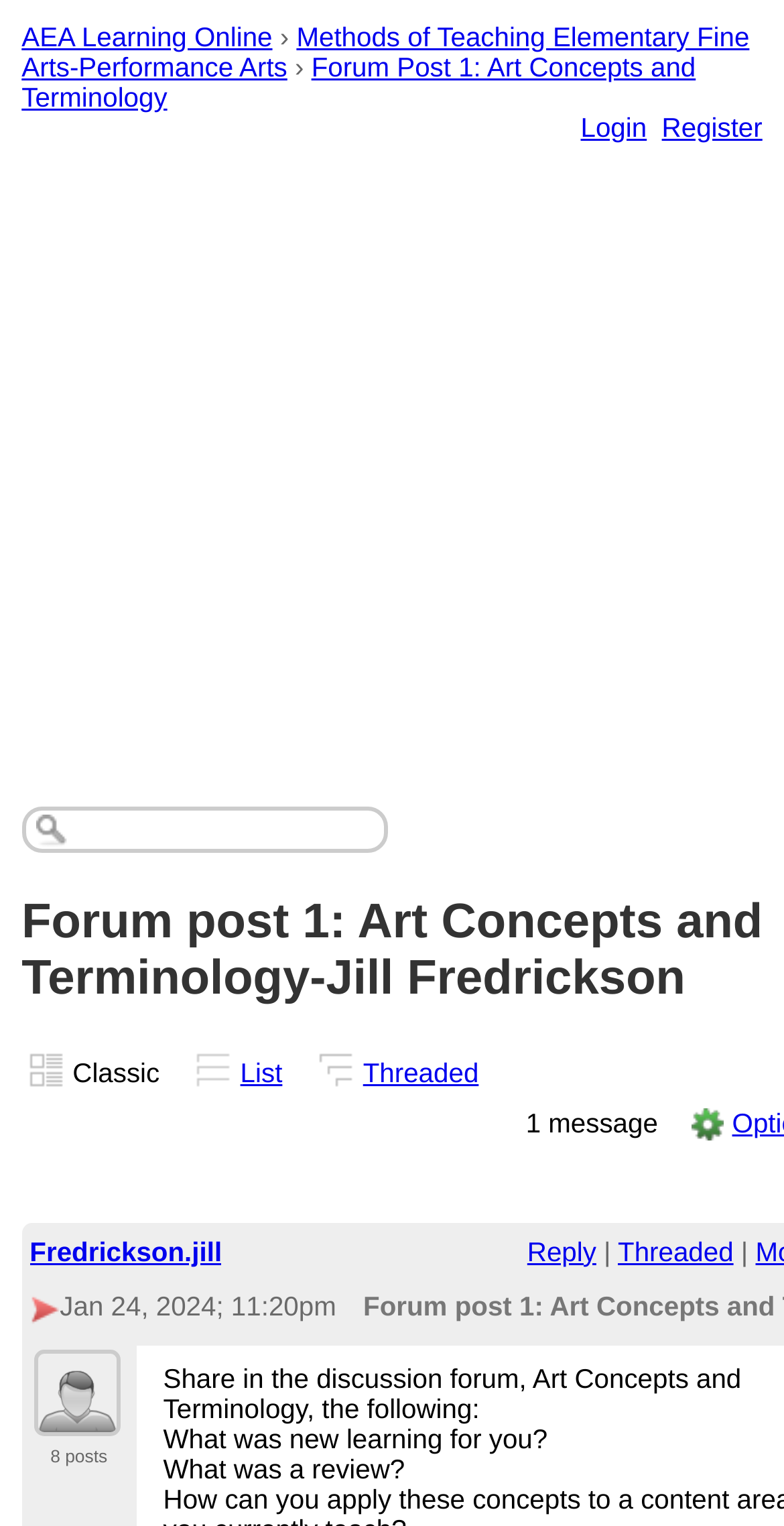Identify the bounding box coordinates for the UI element mentioned here: "Threaded". Provide the coordinates as four float values between 0 and 1, i.e., [left, top, right, bottom].

[0.463, 0.693, 0.611, 0.713]